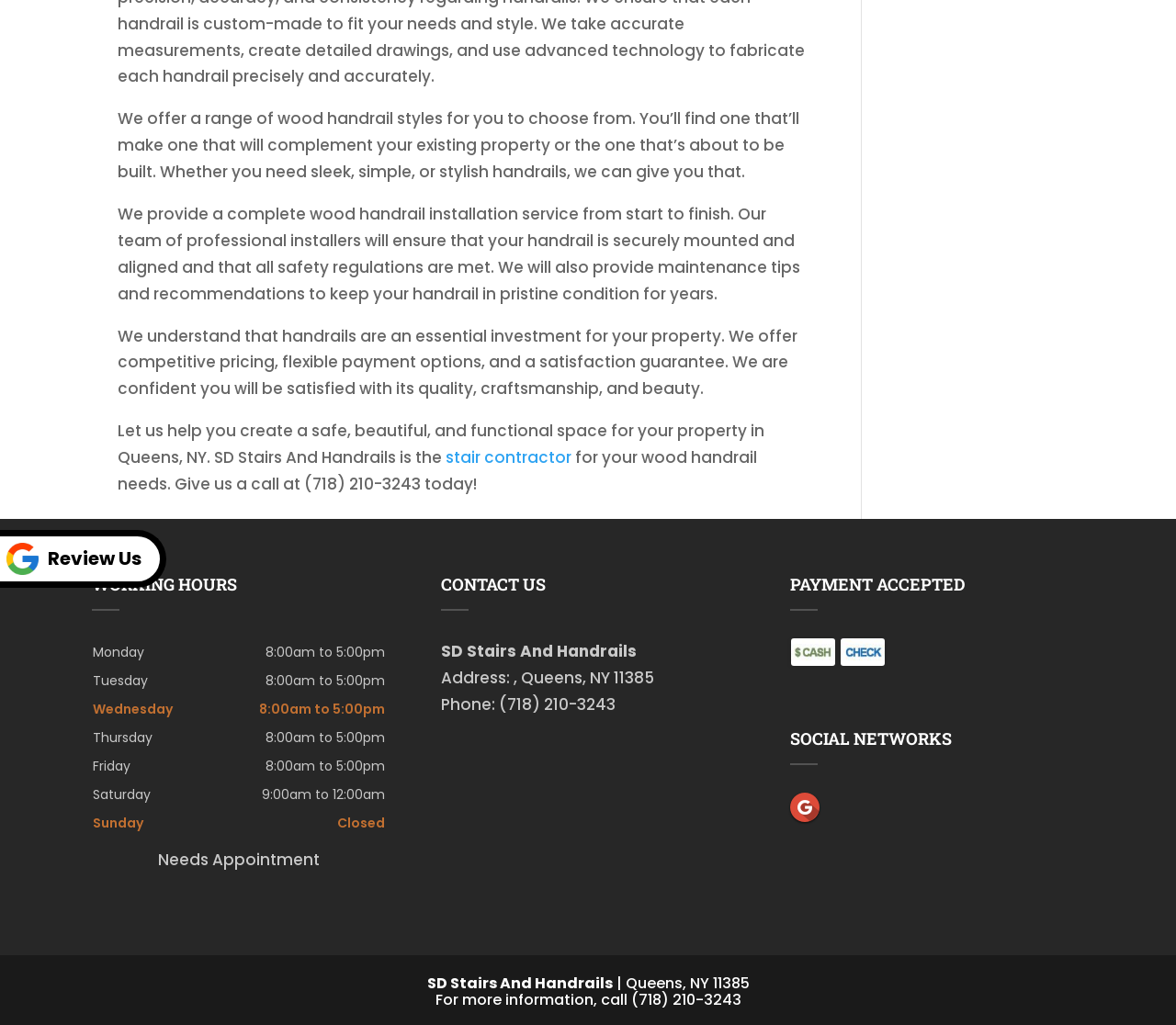Determine the bounding box coordinates for the UI element described. Format the coordinates as (top-left x, top-left y, bottom-right x, bottom-right y) and ensure all values are between 0 and 1. Element description: stair contractor

[0.379, 0.436, 0.486, 0.457]